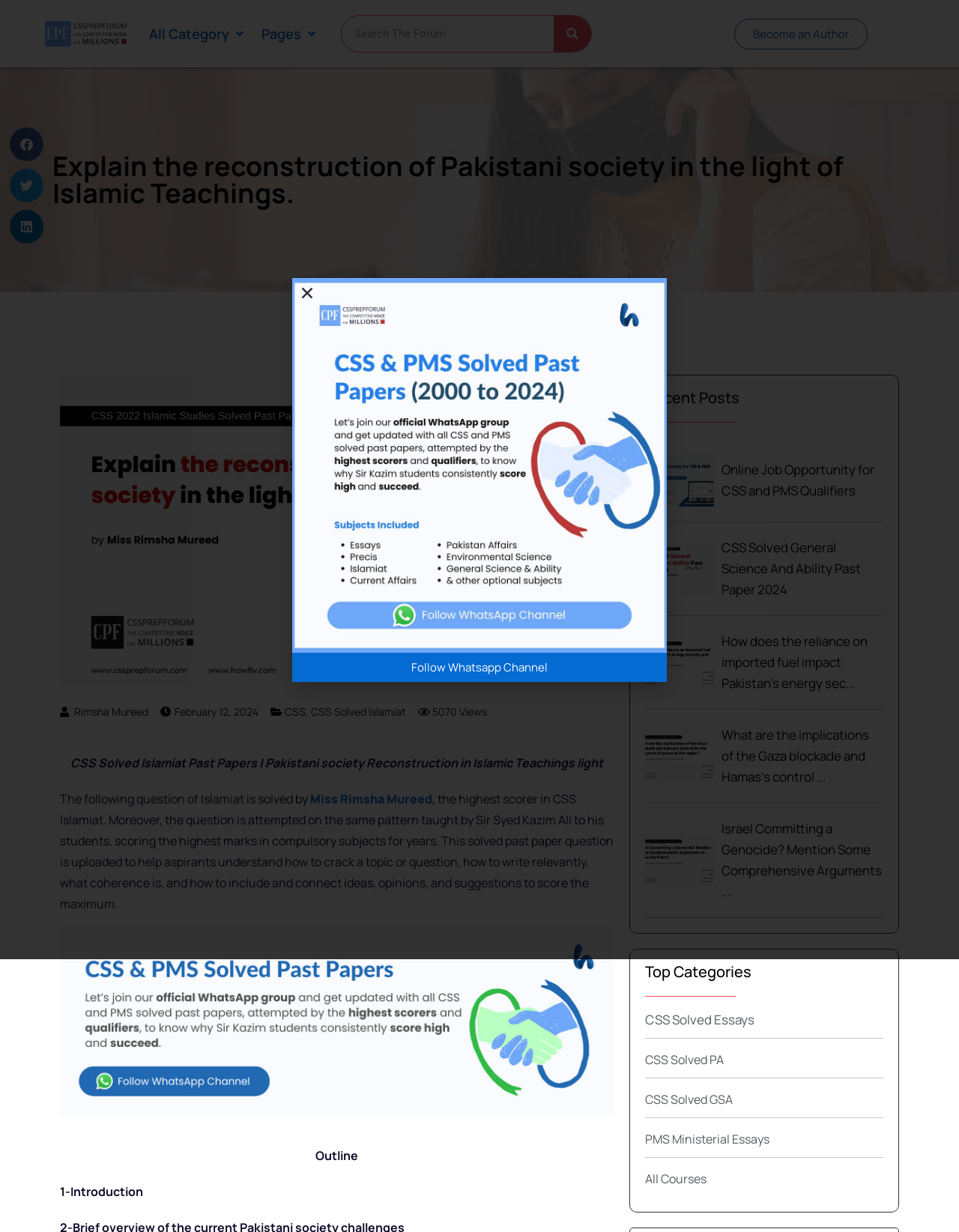Using the format (top-left x, top-left y, bottom-right x, bottom-right y), provide the bounding box coordinates for the described UI element. All values should be floating point numbers between 0 and 1: CSS Solved PA

[0.673, 0.853, 0.755, 0.867]